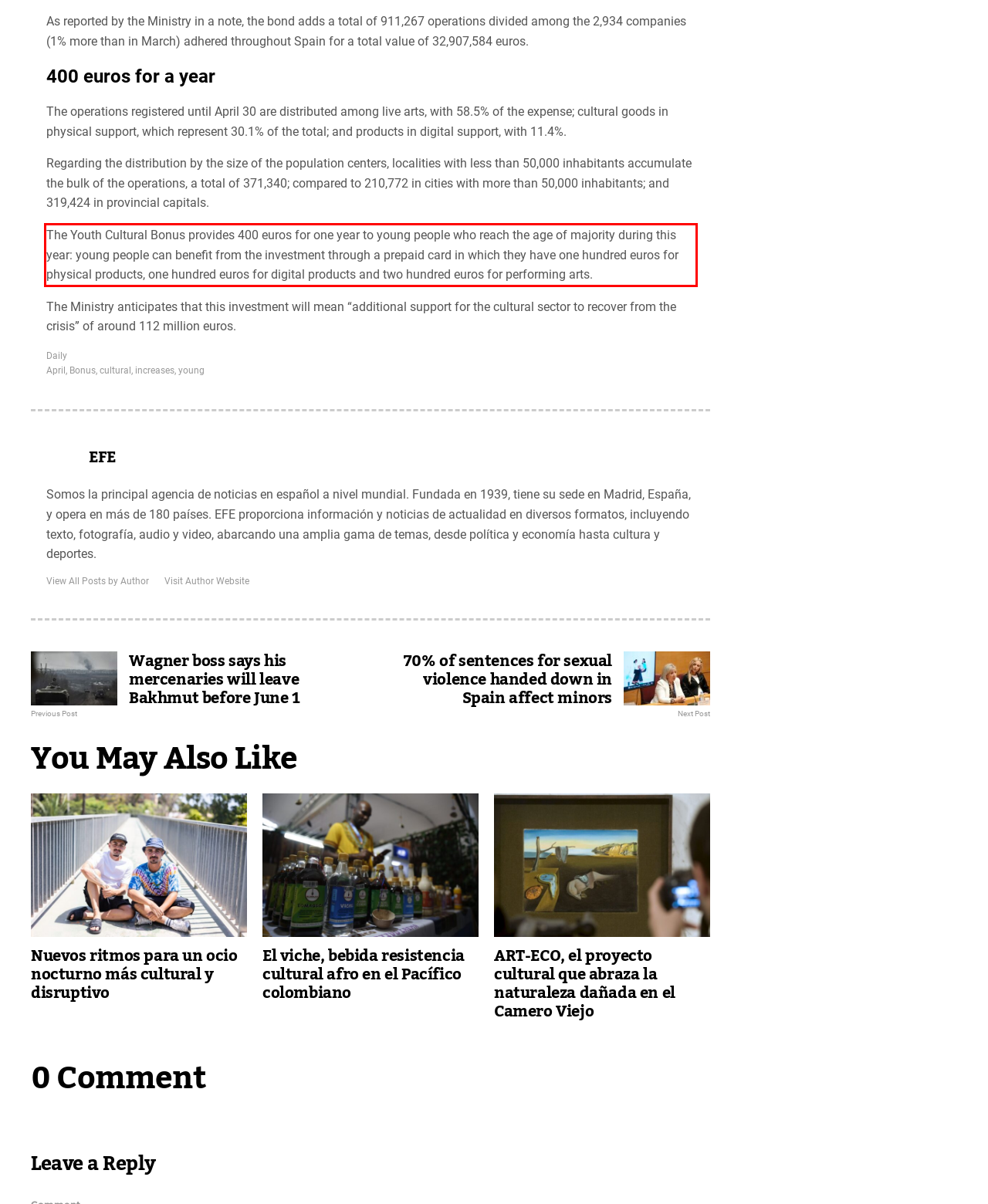You have a screenshot of a webpage with a UI element highlighted by a red bounding box. Use OCR to obtain the text within this highlighted area.

The Youth Cultural Bonus provides 400 euros for one year to young people who reach the age of majority during this year: young people can benefit from the investment through a prepaid card in which they have one hundred euros for physical products, one hundred euros for digital products and two hundred euros for performing arts.